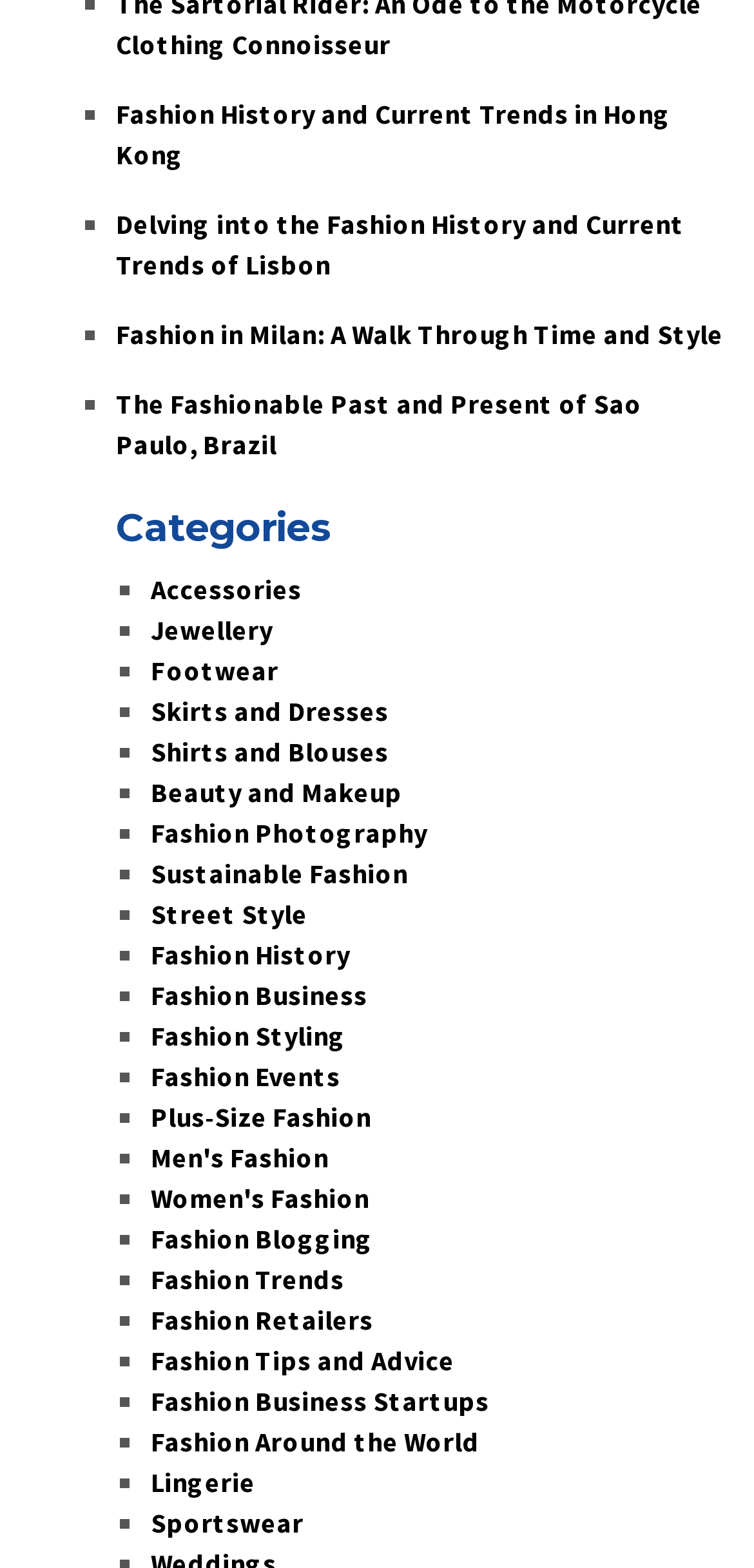Locate the bounding box coordinates of the clickable part needed for the task: "Browse Lingerie".

[0.2, 0.934, 0.338, 0.956]